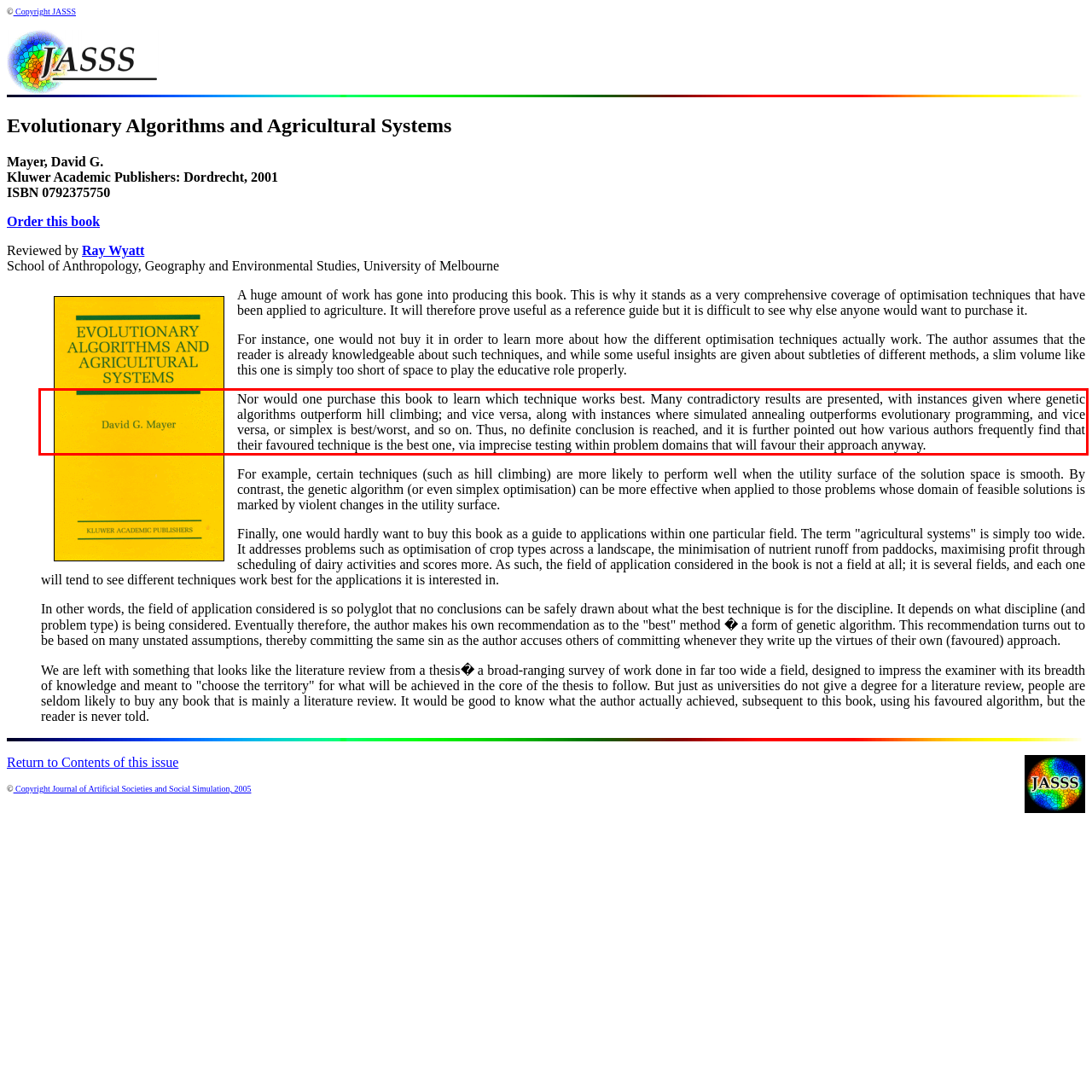Identify the text within the red bounding box on the webpage screenshot and generate the extracted text content.

Nor would one purchase this book to learn which technique works best. Many contradictory results are presented, with instances given where genetic algorithms outperform hill climbing; and vice versa, along with instances where simulated annealing outperforms evolutionary programming, and vice versa, or simplex is best/worst, and so on. Thus, no definite conclusion is reached, and it is further pointed out how various authors frequently find that their favoured technique is the best one, via imprecise testing within problem domains that will favour their approach anyway.